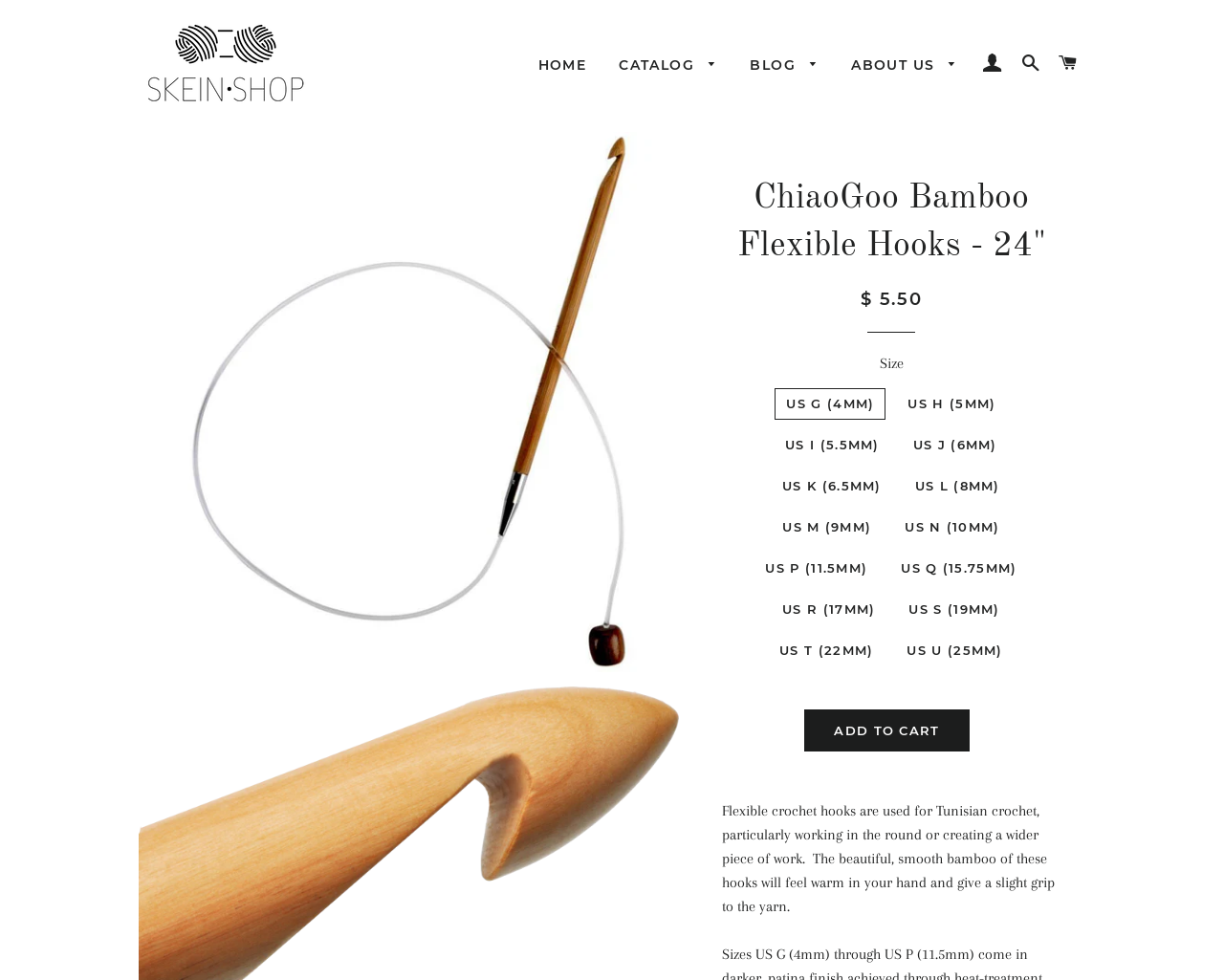Highlight the bounding box coordinates of the element that should be clicked to carry out the following instruction: "Click the 'ADD TO CART' button". The coordinates must be given as four float numbers ranging from 0 to 1, i.e., [left, top, right, bottom].

[0.657, 0.724, 0.792, 0.767]